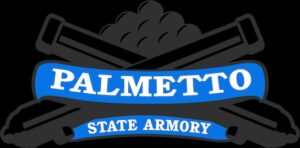Describe the scene in the image with detailed observations.

The image features the logo of "Palmetto State Armory," prominently displayed in the center. The design includes two crossed firearm silhouettes, which symbolize strength and defense. Above the firearms, the word "PALMETTO" is emblazoned in bold, capitalized letters in a striking blue color, enhancing the logo's visibility. Below, a banner presents the words "STATE ARMORY," also in white, contrasting against the blue background. The logo is set against a solid black backdrop, creating a sharp and eye-catching effect that embodies qualities of resilience and military heritage.